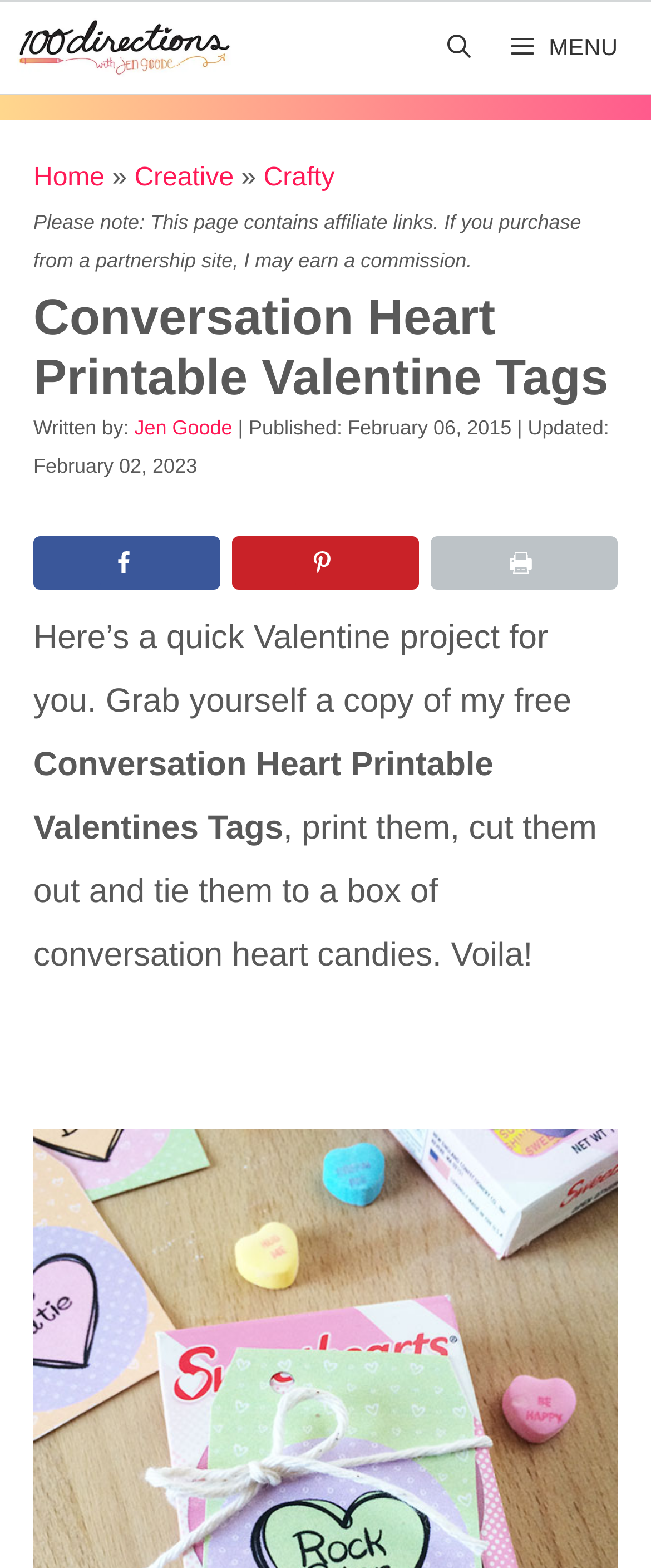Summarize the webpage in an elaborate manner.

This webpage is about a Valentine's Day project, specifically a free printable Conversation Heart Valentine Tags. At the top left, there is a link to "100 Directions" accompanied by an image with the same name. Next to it, on the top right, is a link to "Open Search Bar". A menu button with a hamburger icon is located at the top right corner, which expands to reveal a menu with links to "Home", "Creative", and "Crafty", as well as a notice about affiliate links.

Below the menu, there is a header section with a heading that reads "Conversation Heart Printable Valentine Tags". The author's name, "Jen Goode", is mentioned, along with the publication and update dates. 

On the left side, there are social media sharing buttons, including "Share on Facebook", "Save to Pinterest", and "Print this webpage", each accompanied by an image. 

The main content of the webpage starts with a brief introduction to the project, which is a quick Valentine's Day activity that involves printing, cutting out, and tying the Conversation Heart Printable Valentines Tags to a box of conversation heart candies.